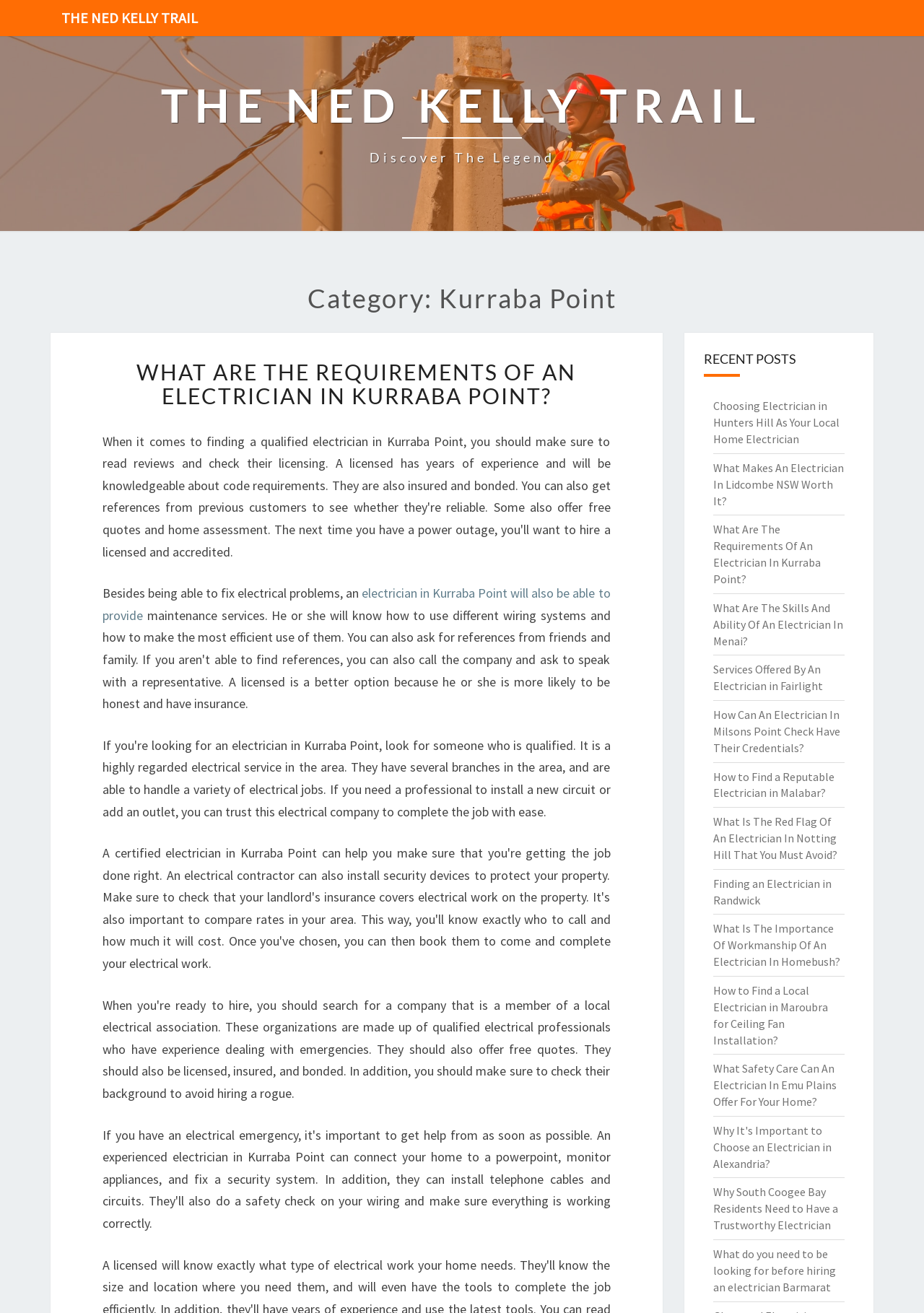From the element description: "The Ned Kelly Trail", extract the bounding box coordinates of the UI element. The coordinates should be expressed as four float numbers between 0 and 1, in the order [left, top, right, bottom].

[0.055, 0.0, 0.226, 0.027]